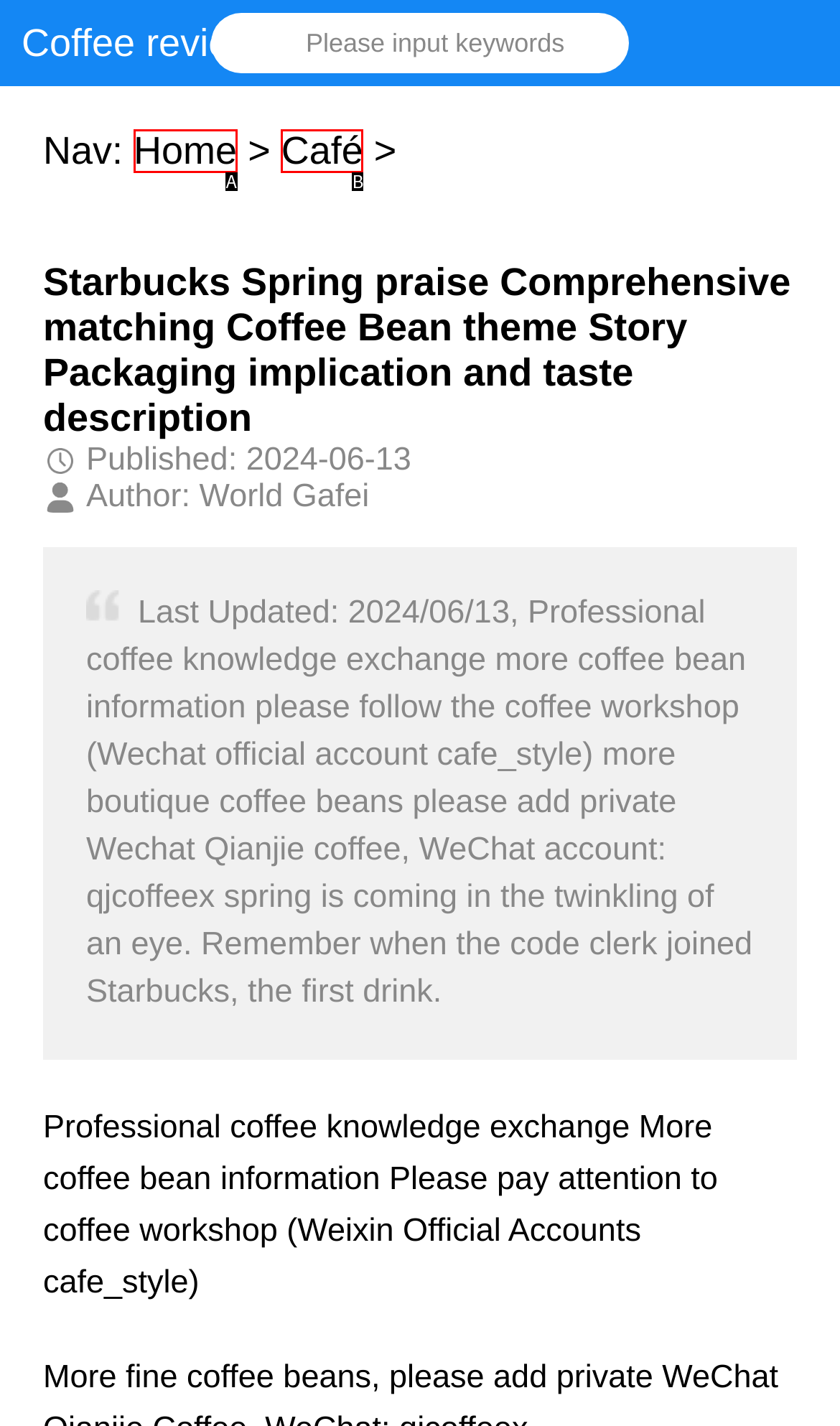Identify the bounding box that corresponds to: Home
Respond with the letter of the correct option from the provided choices.

A